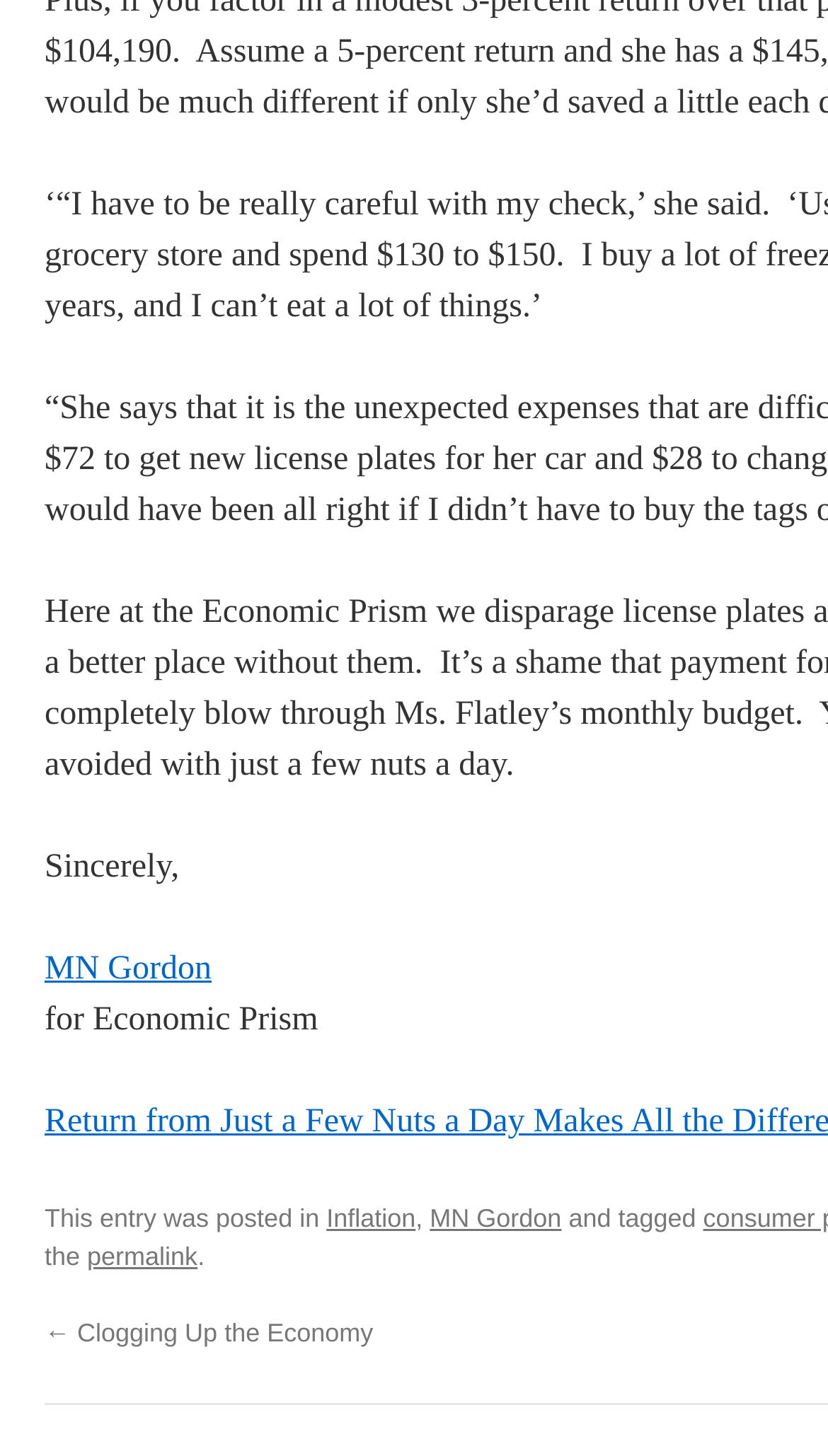What is the name of the website?
Using the details from the image, give an elaborate explanation to answer the question.

The name of the website can be determined by looking at the text 'Sincerely, MN Gordon for Economic Prism' at the top of the page, which suggests that the website is called Economic Prism.